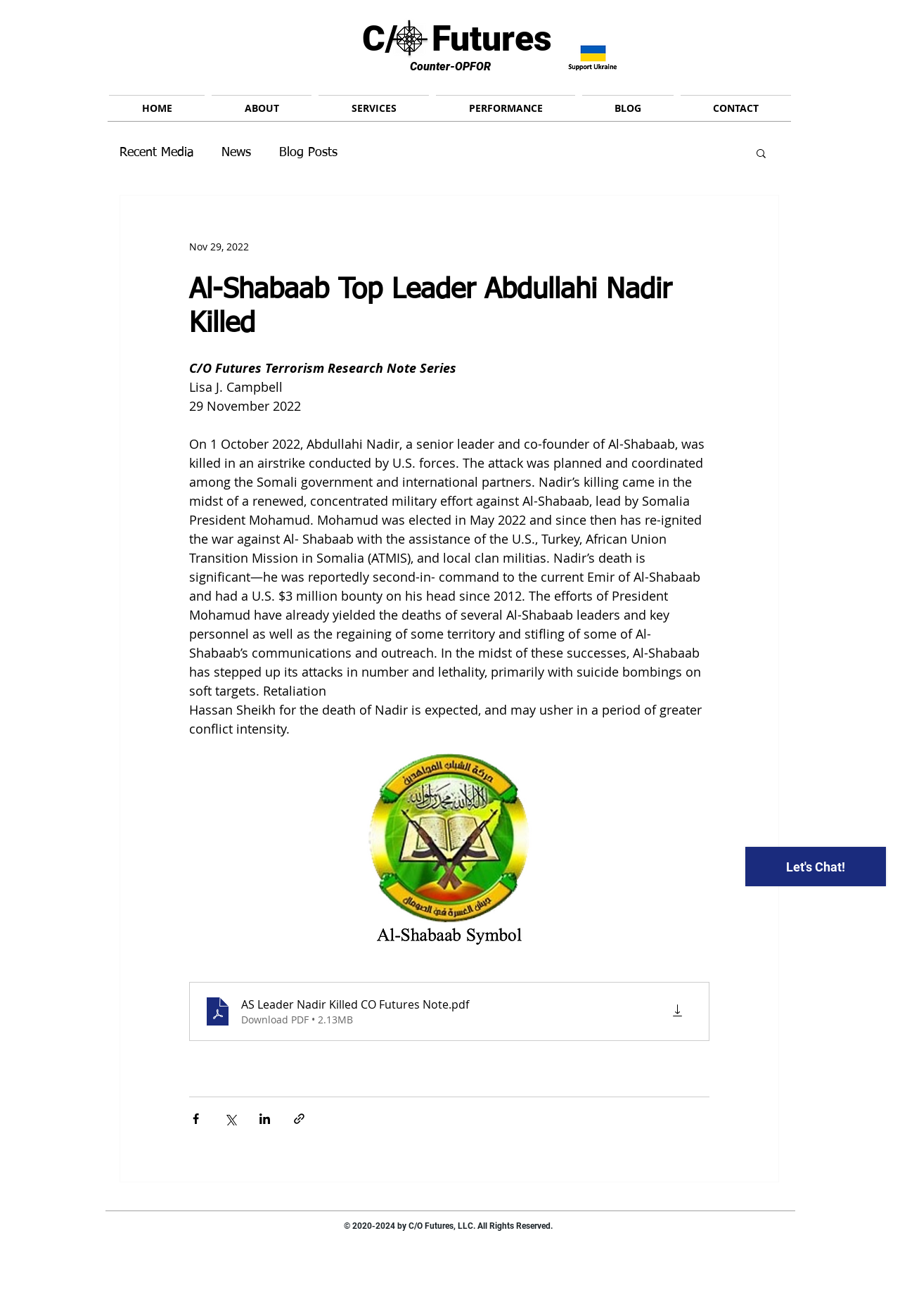Find the bounding box coordinates for the area that should be clicked to accomplish the instruction: "Click the 'HOME' link".

[0.117, 0.072, 0.231, 0.082]